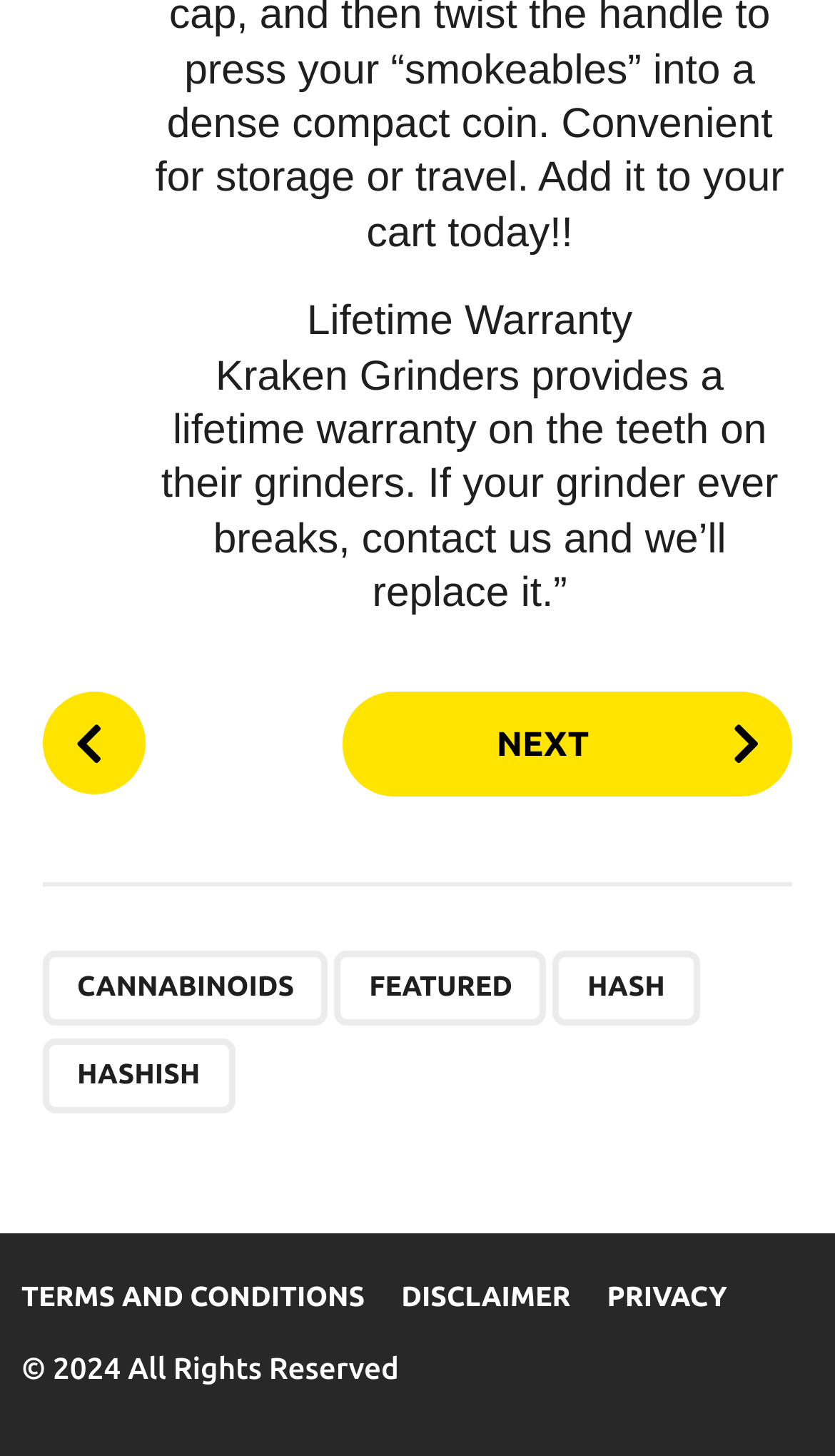Provide a thorough and detailed response to the question by examining the image: 
What are the categories listed on the webpage?

The webpage lists several categories, including 'CANNABINOIDS', 'FEATURED', 'HASH', and 'HASHISH', which appear to be related to the products or services offered by Kraken Grinders, possibly categorizing their grinders or related products.